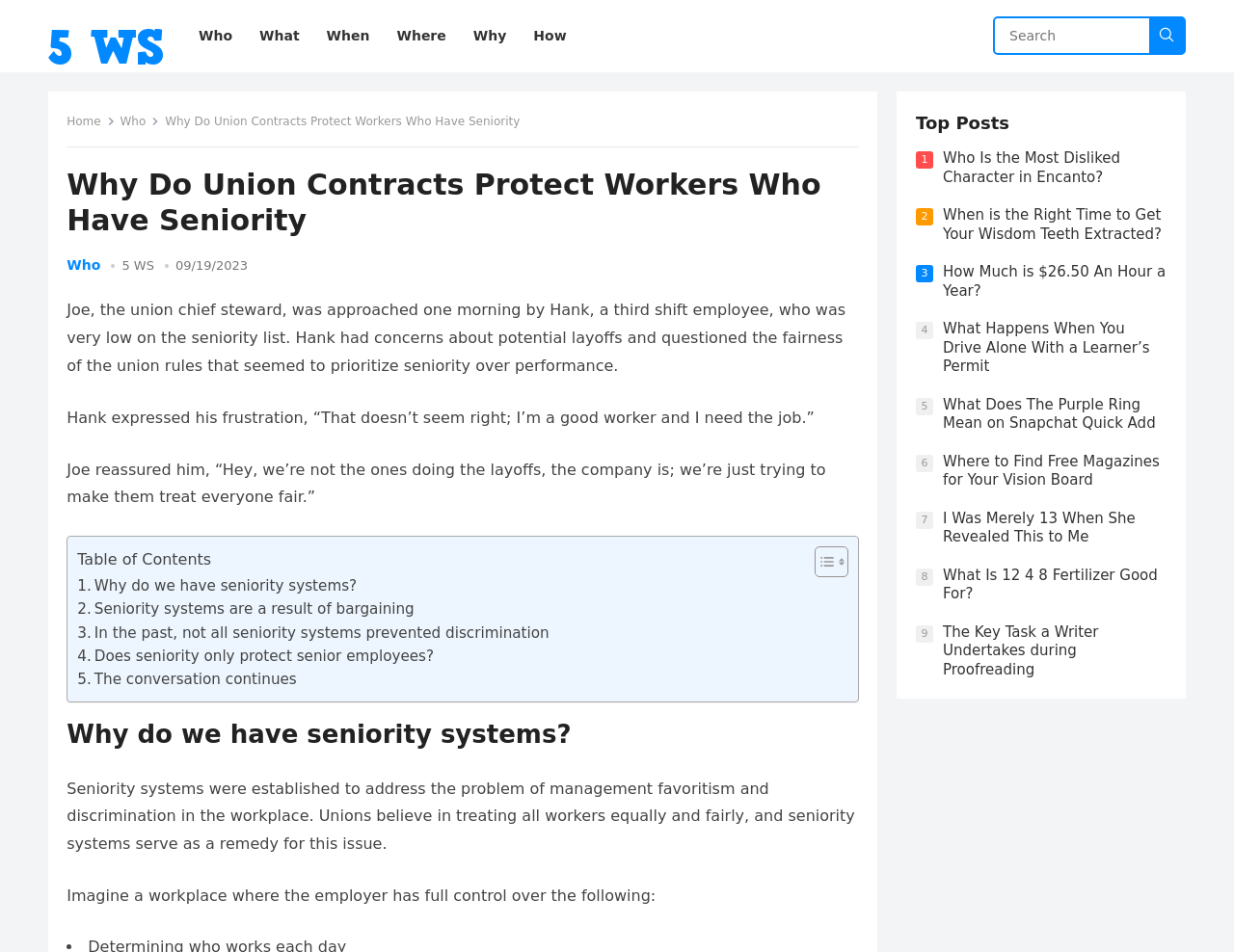Please give a concise answer to this question using a single word or phrase: 
What is the topic of the main article?

Union contracts and seniority